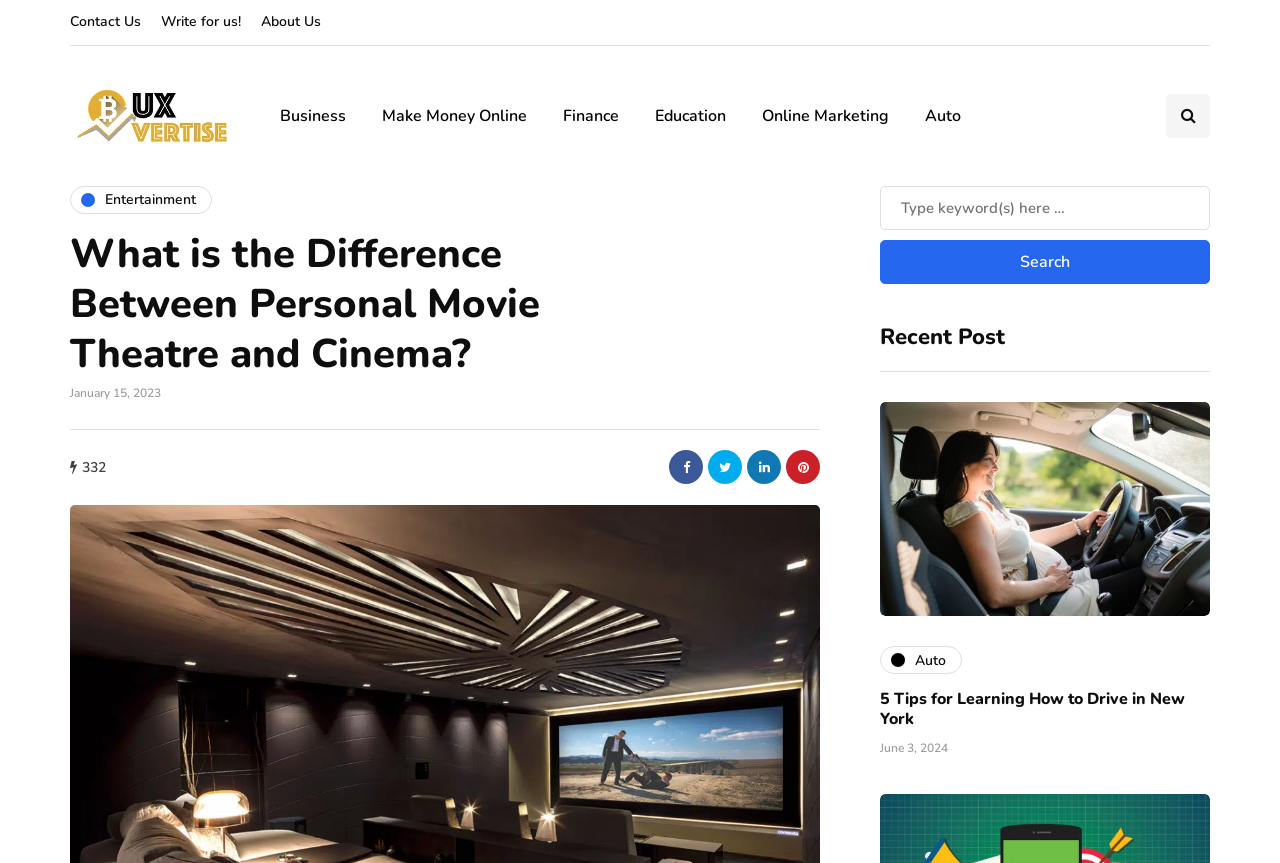Determine the bounding box coordinates of the element that should be clicked to execute the following command: "Search for something".

[0.688, 0.215, 0.945, 0.266]